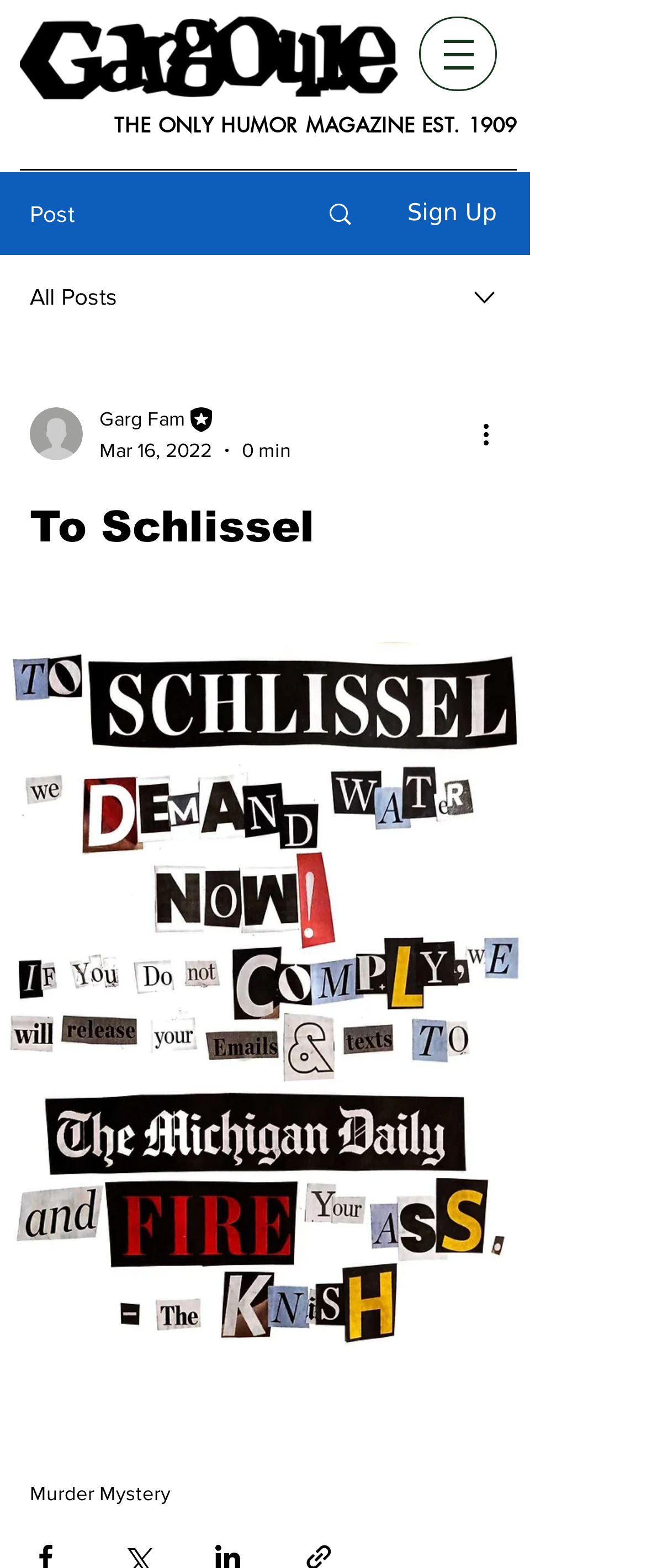How many options are in the combobox?
Refer to the image and provide a concise answer in one word or phrase.

4